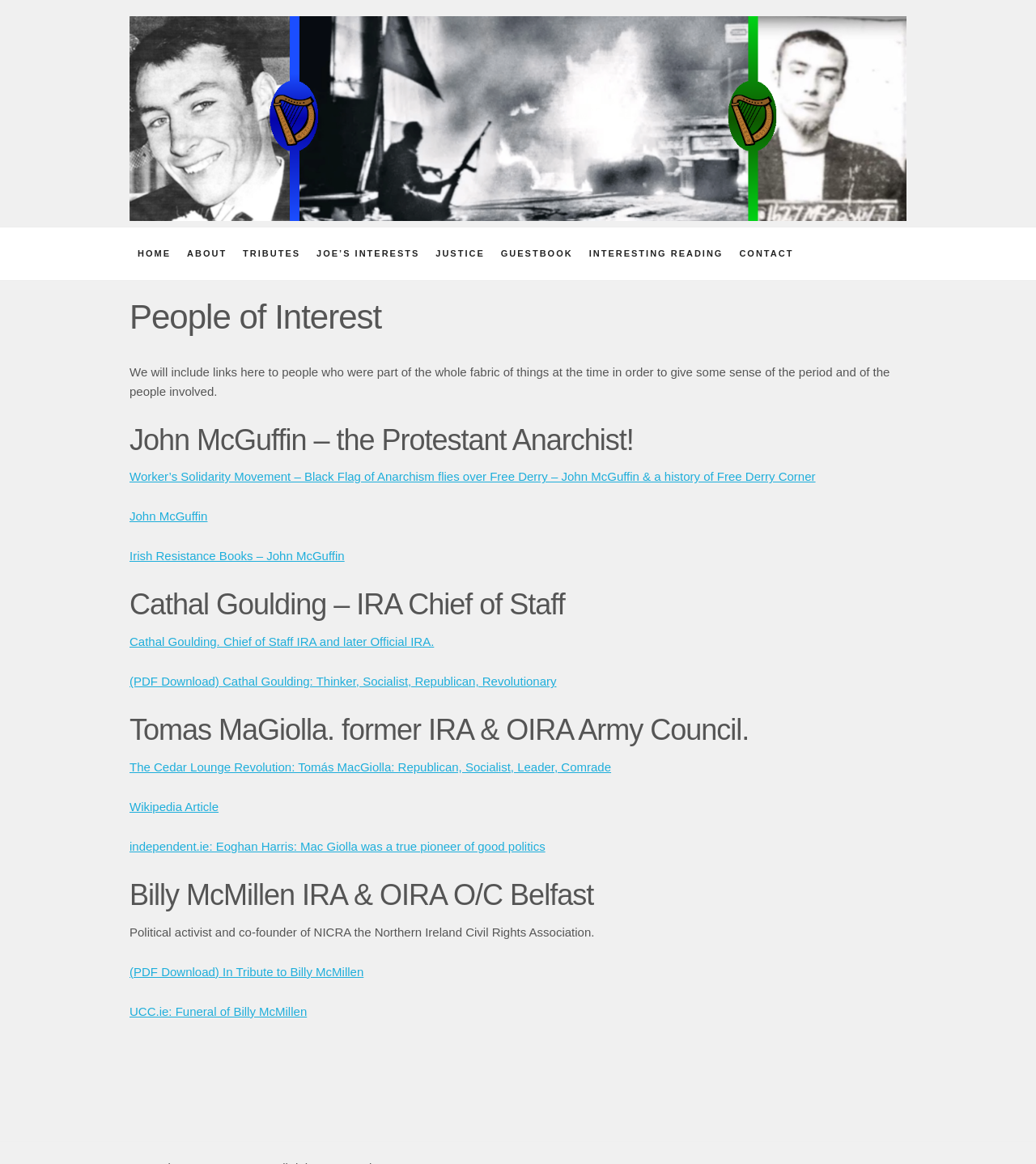Identify the bounding box coordinates of the clickable region necessary to fulfill the following instruction: "Click on the HOME link". The bounding box coordinates should be four float numbers between 0 and 1, i.e., [left, top, right, bottom].

[0.125, 0.214, 0.173, 0.222]